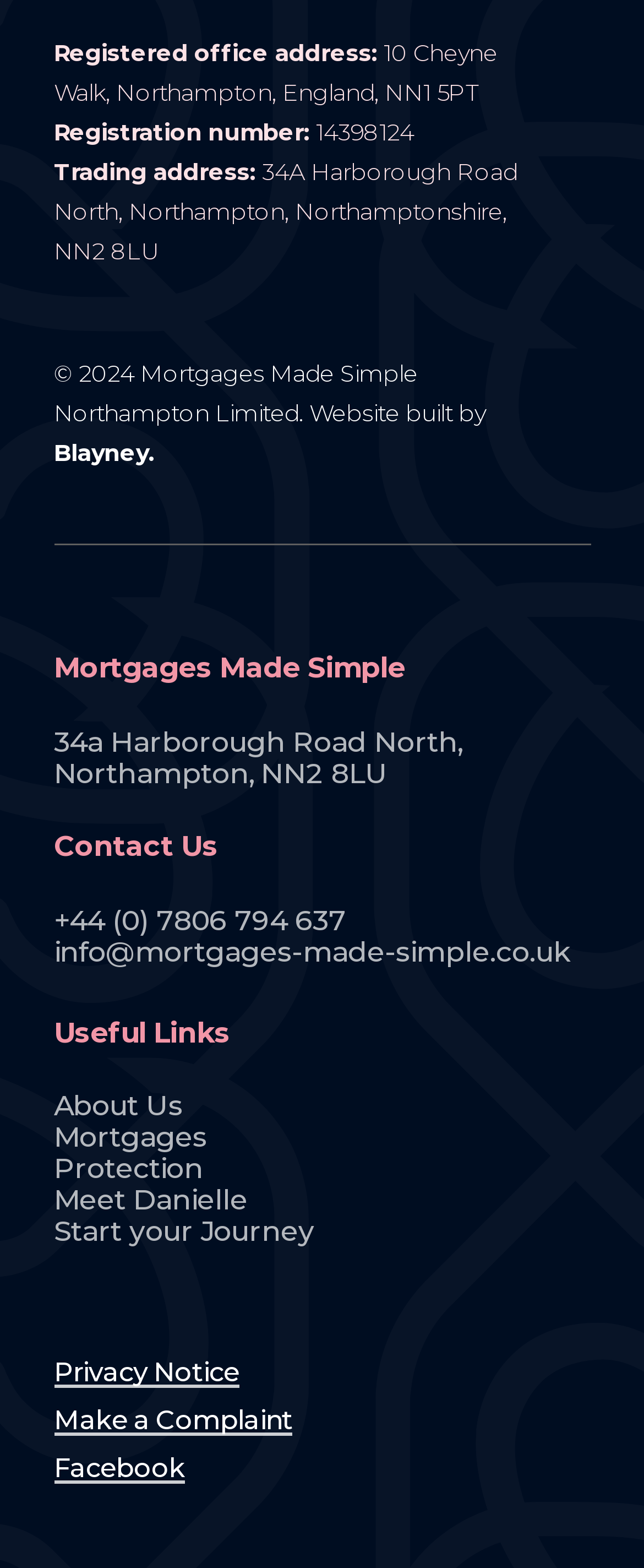What is the registered office address of Mortgages Made Simple Northampton Limited?
Look at the image and provide a short answer using one word or a phrase.

10 Cheyne Walk, Northampton, England, NN1 5PT